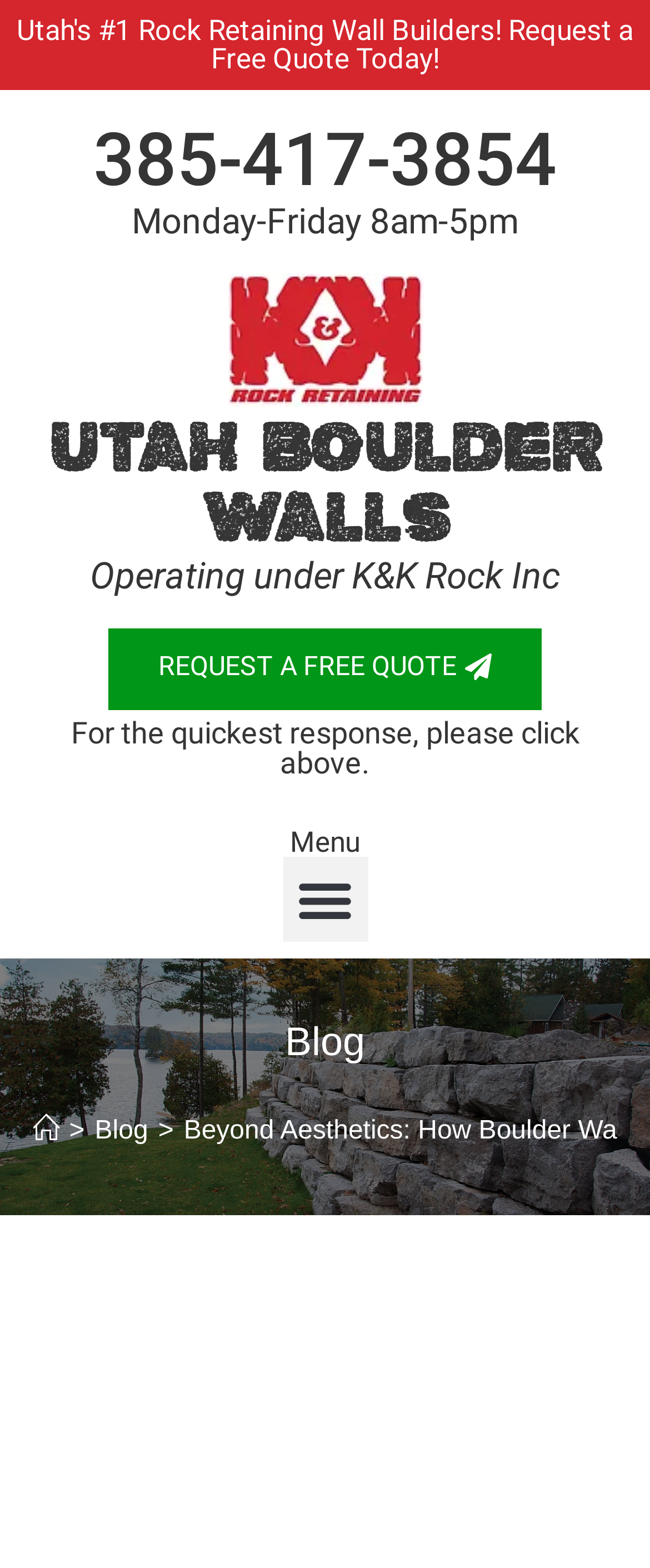Could you highlight the region that needs to be clicked to execute the instruction: "Request a free quote"?

[0.167, 0.401, 0.833, 0.453]